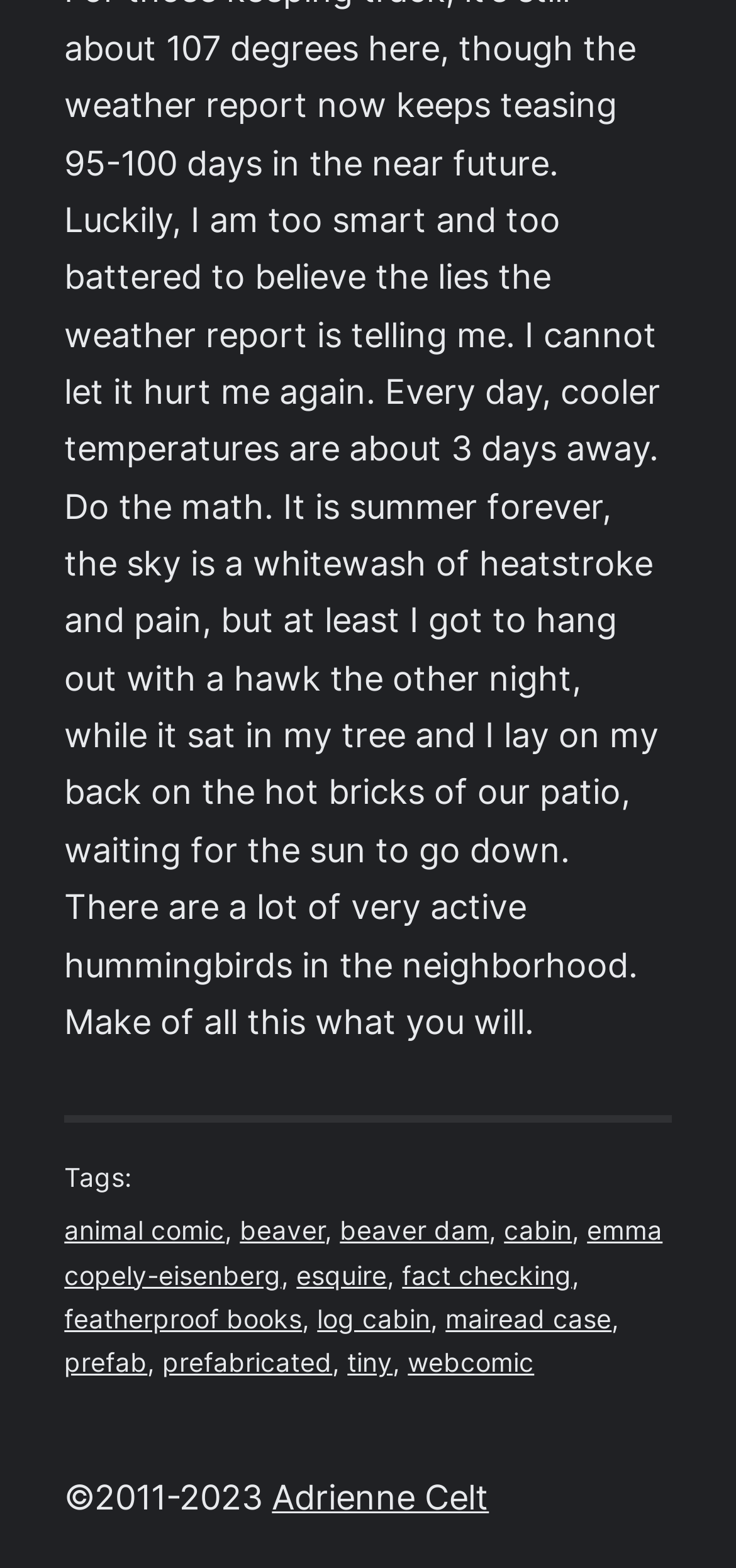Using the element description prefab, predict the bounding box coordinates for the UI element. Provide the coordinates in (top-left x, top-left y, bottom-right x, bottom-right y) format with values ranging from 0 to 1.

[0.087, 0.86, 0.2, 0.879]